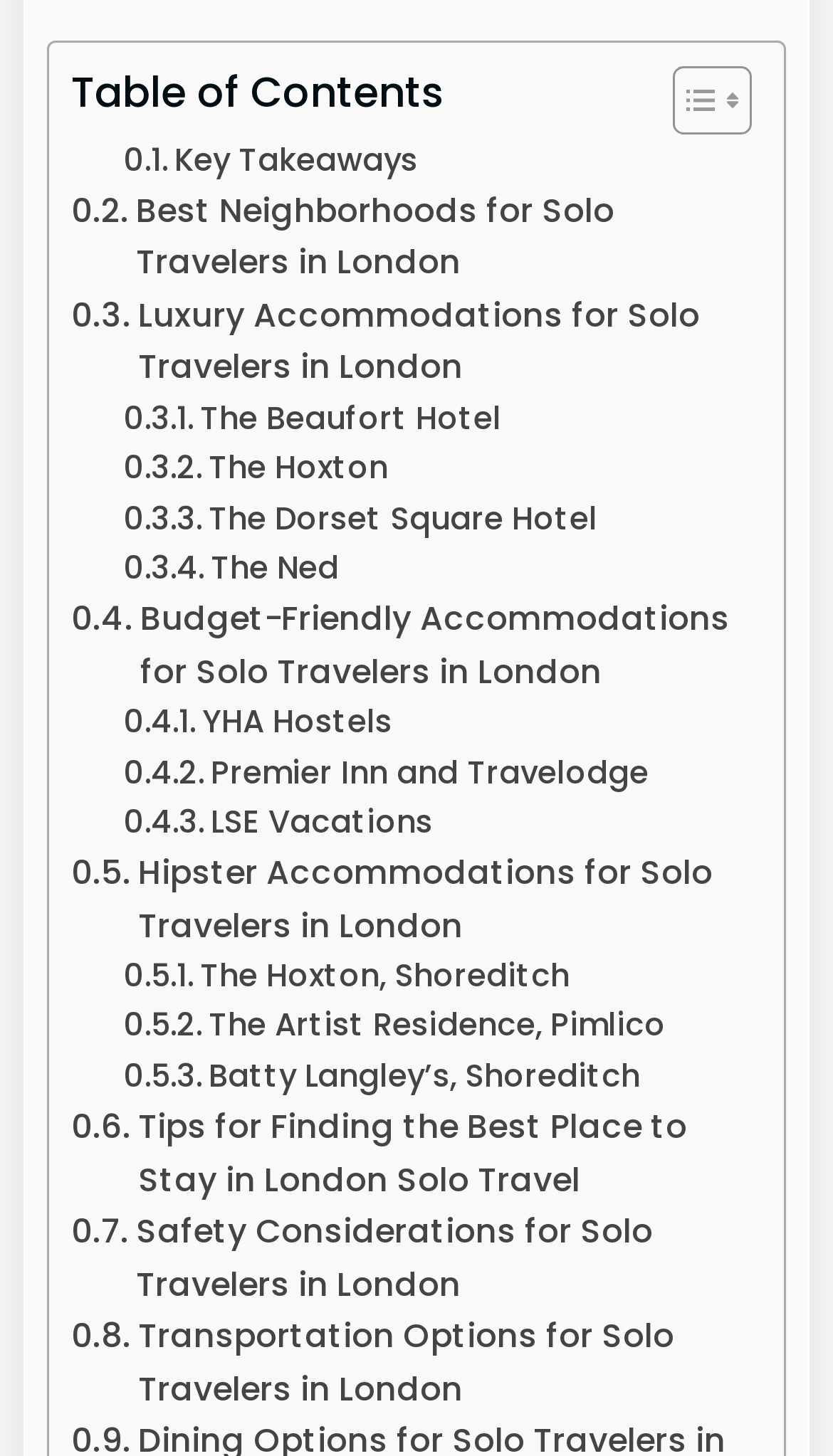Determine the bounding box coordinates of the element's region needed to click to follow the instruction: "Check out The Beaufort Hotel". Provide these coordinates as four float numbers between 0 and 1, formatted as [left, top, right, bottom].

[0.148, 0.271, 0.601, 0.305]